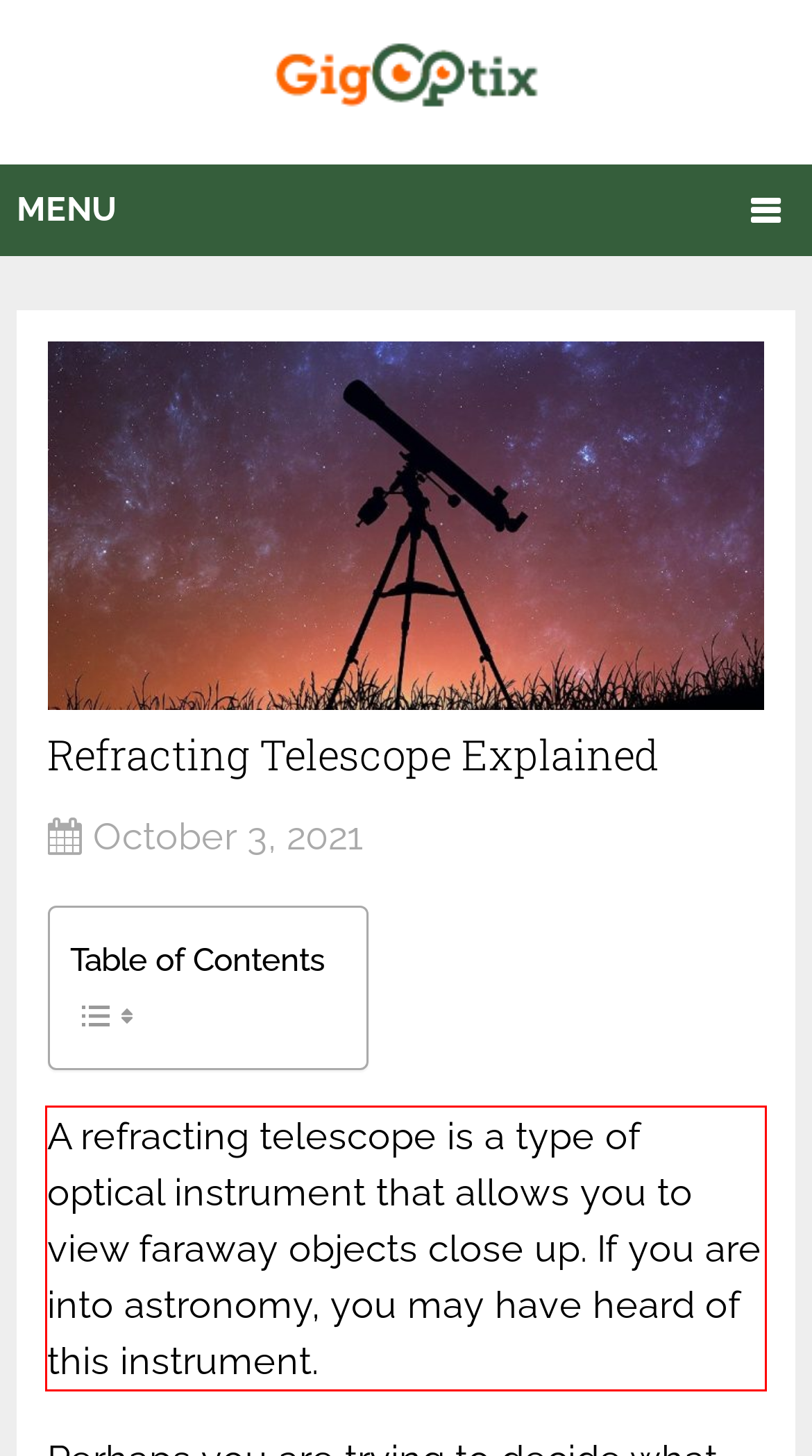Please use OCR to extract the text content from the red bounding box in the provided webpage screenshot.

A refracting telescope is a type of optical instrument that allows you to view faraway objects close up. If you are into astronomy, you may have heard of this instrument.